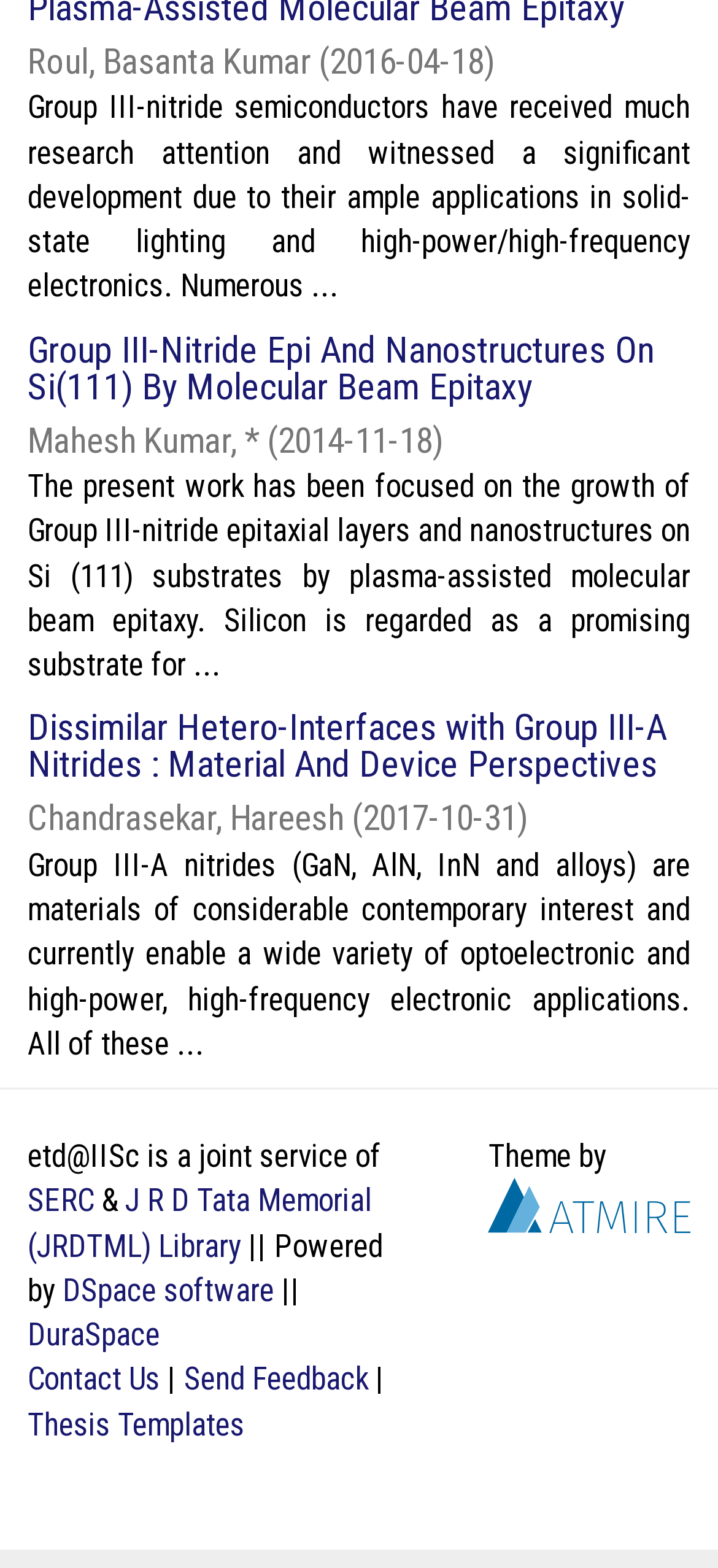How many links are there in the footer section?
Answer the question based on the image using a single word or a brief phrase.

5